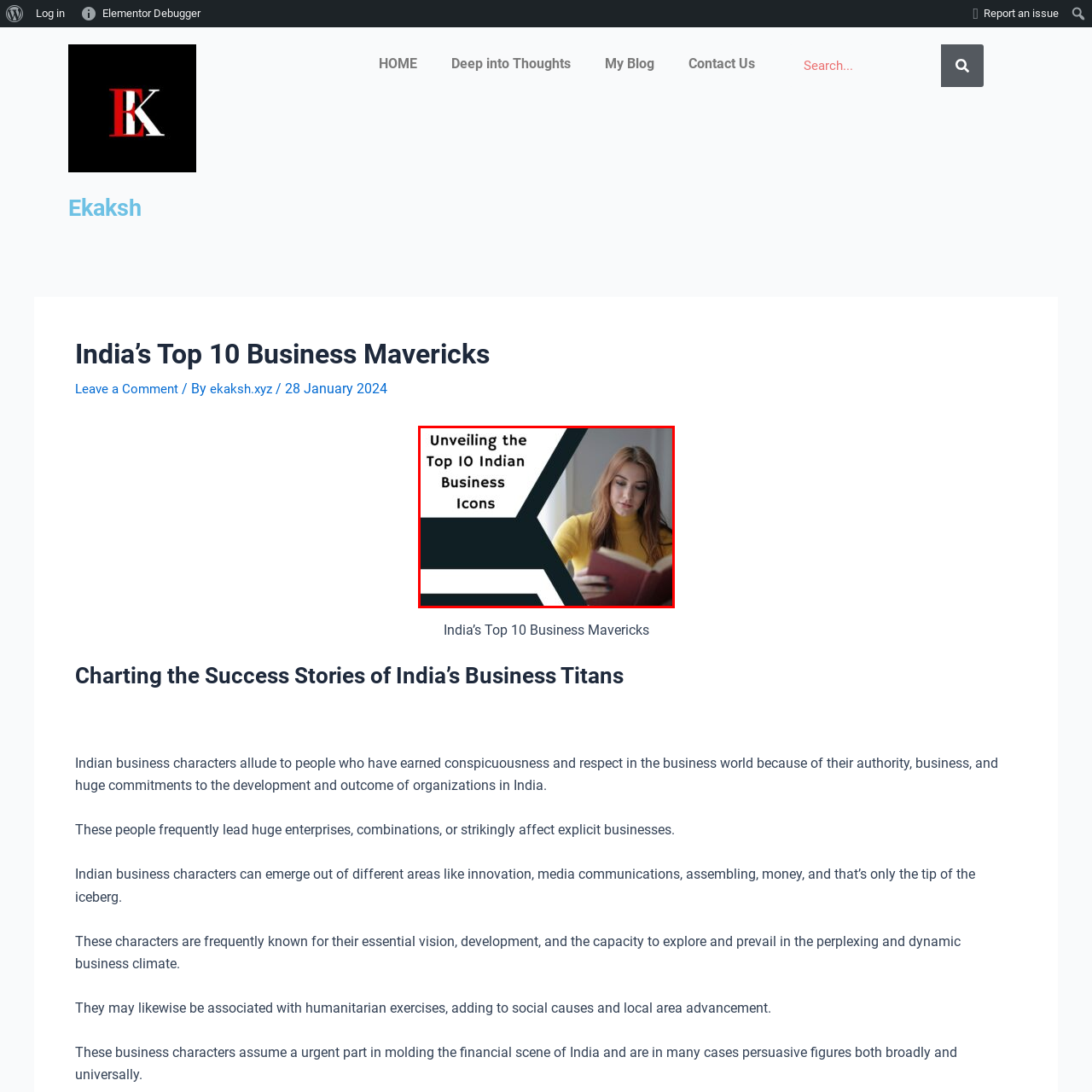What is the theme of the image?
Please look at the image marked with a red bounding box and provide a one-word or short-phrase answer based on what you see.

Indian business landscape